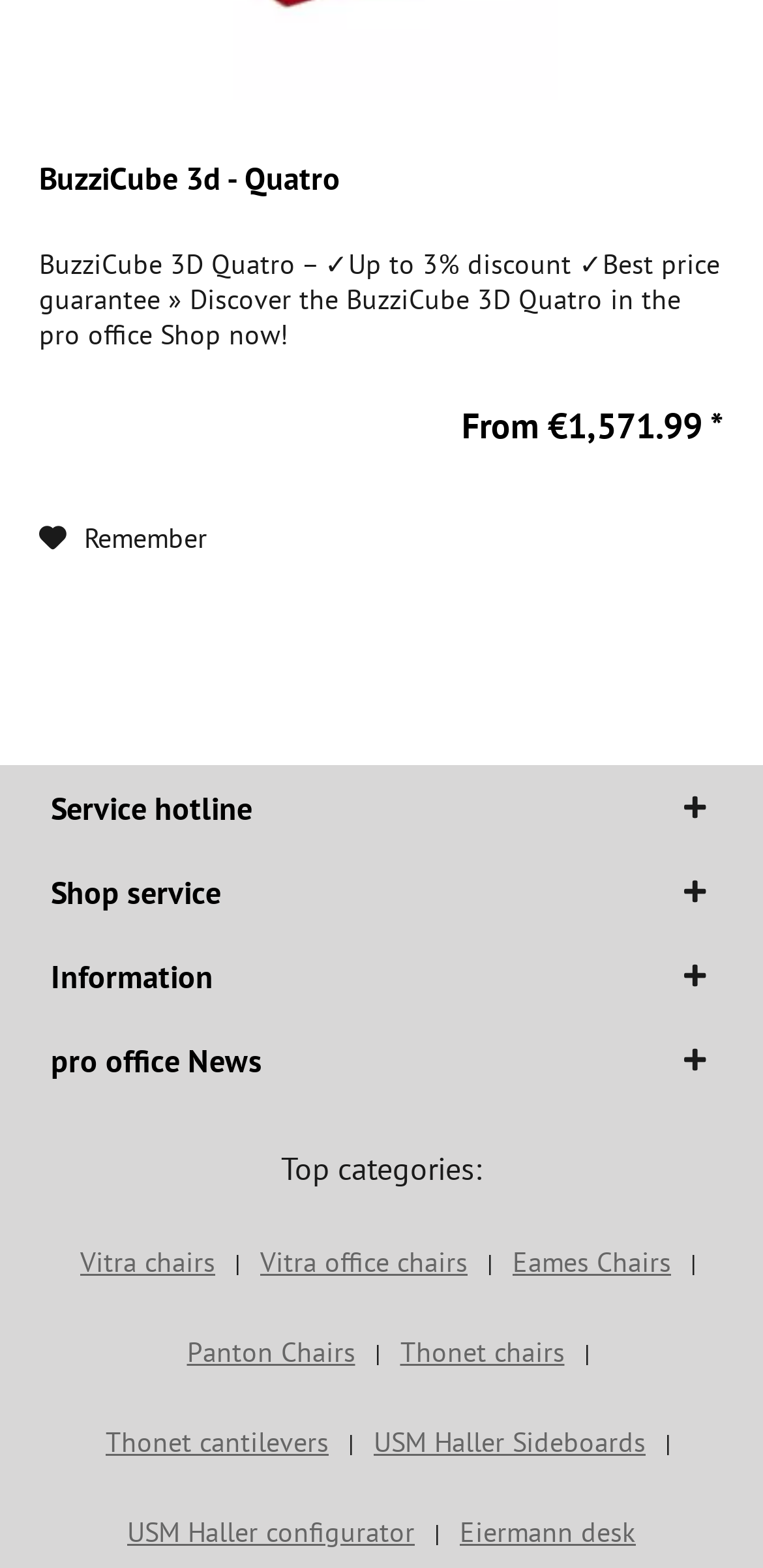Please locate the bounding box coordinates of the element that should be clicked to achieve the given instruction: "Get information on Scholarships".

None